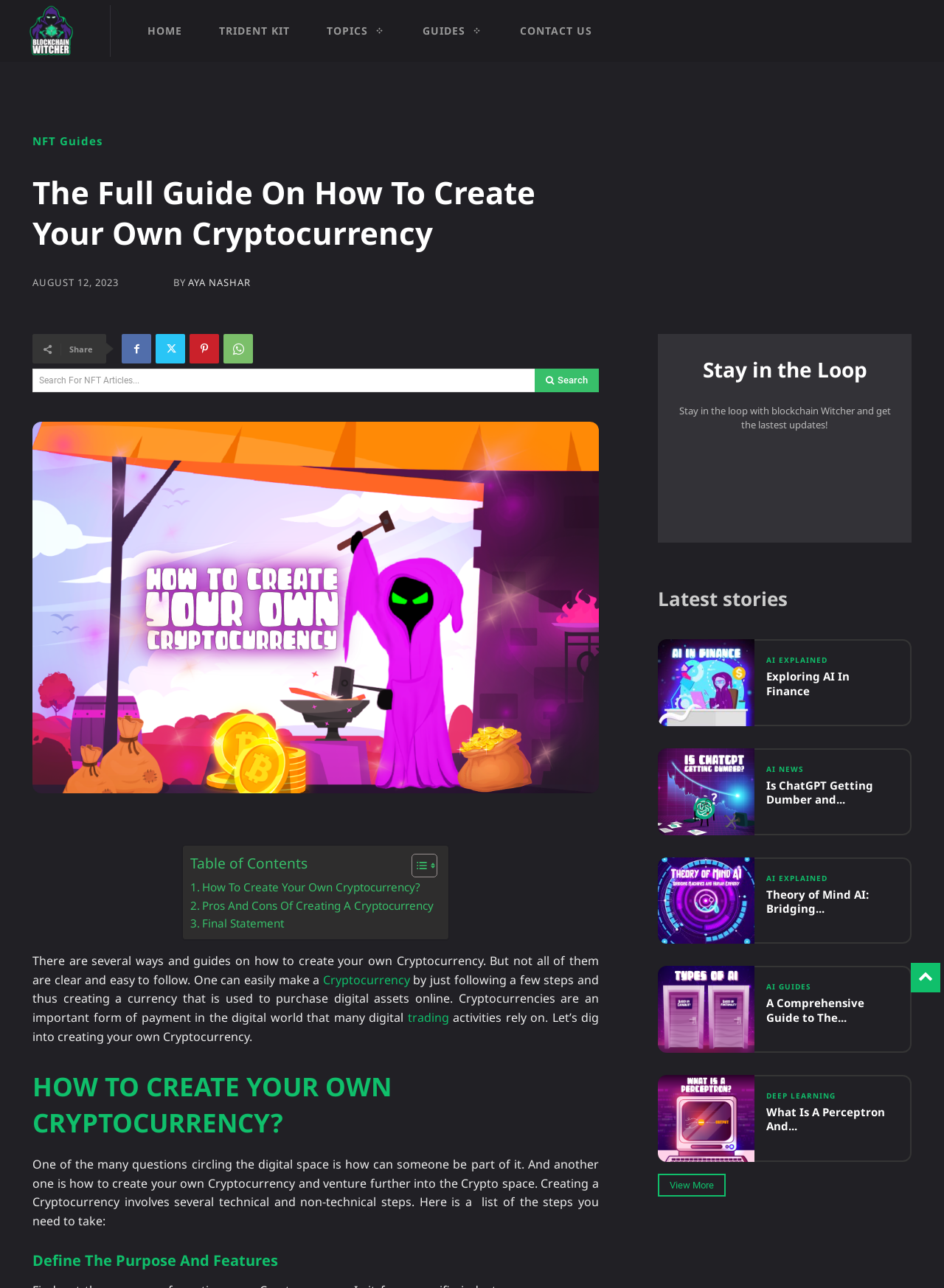What is the topic of the section that starts with 'HOW TO CREATE YOUR OWN CRYPTOCURRENCY?'
Using the visual information from the image, give a one-word or short-phrase answer.

Steps to create a cryptocurrency